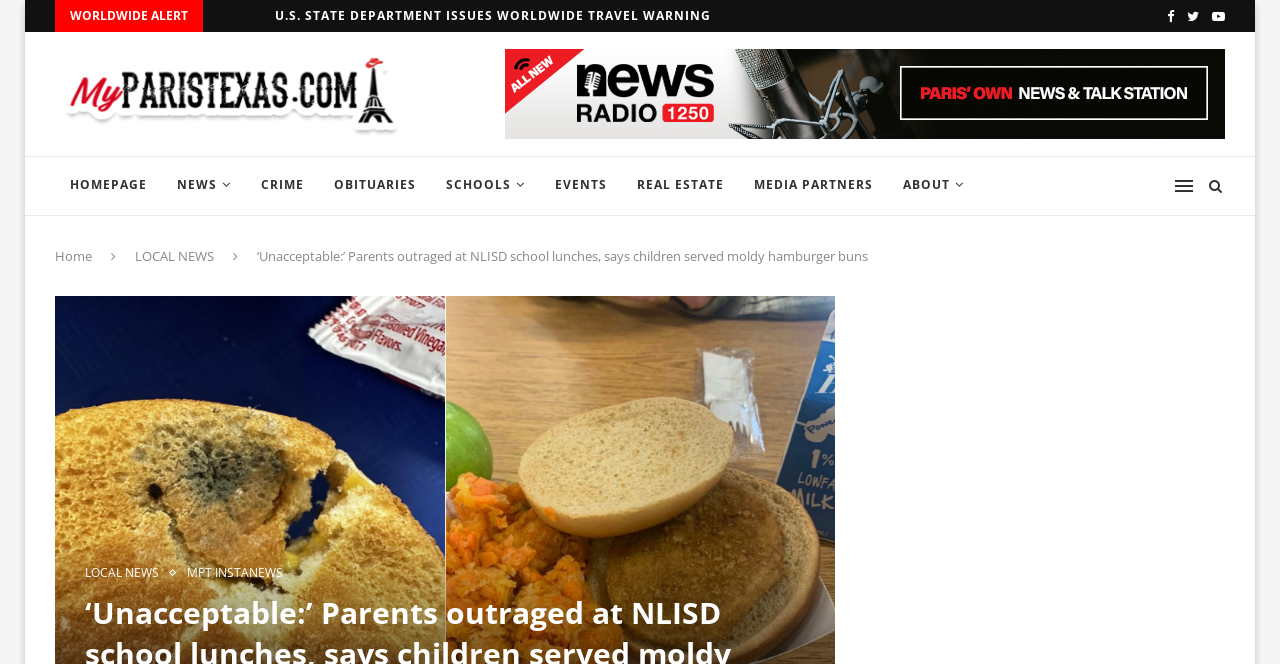Please determine the bounding box coordinates for the element with the description: "alt="Banner"".

[0.395, 0.074, 0.957, 0.102]